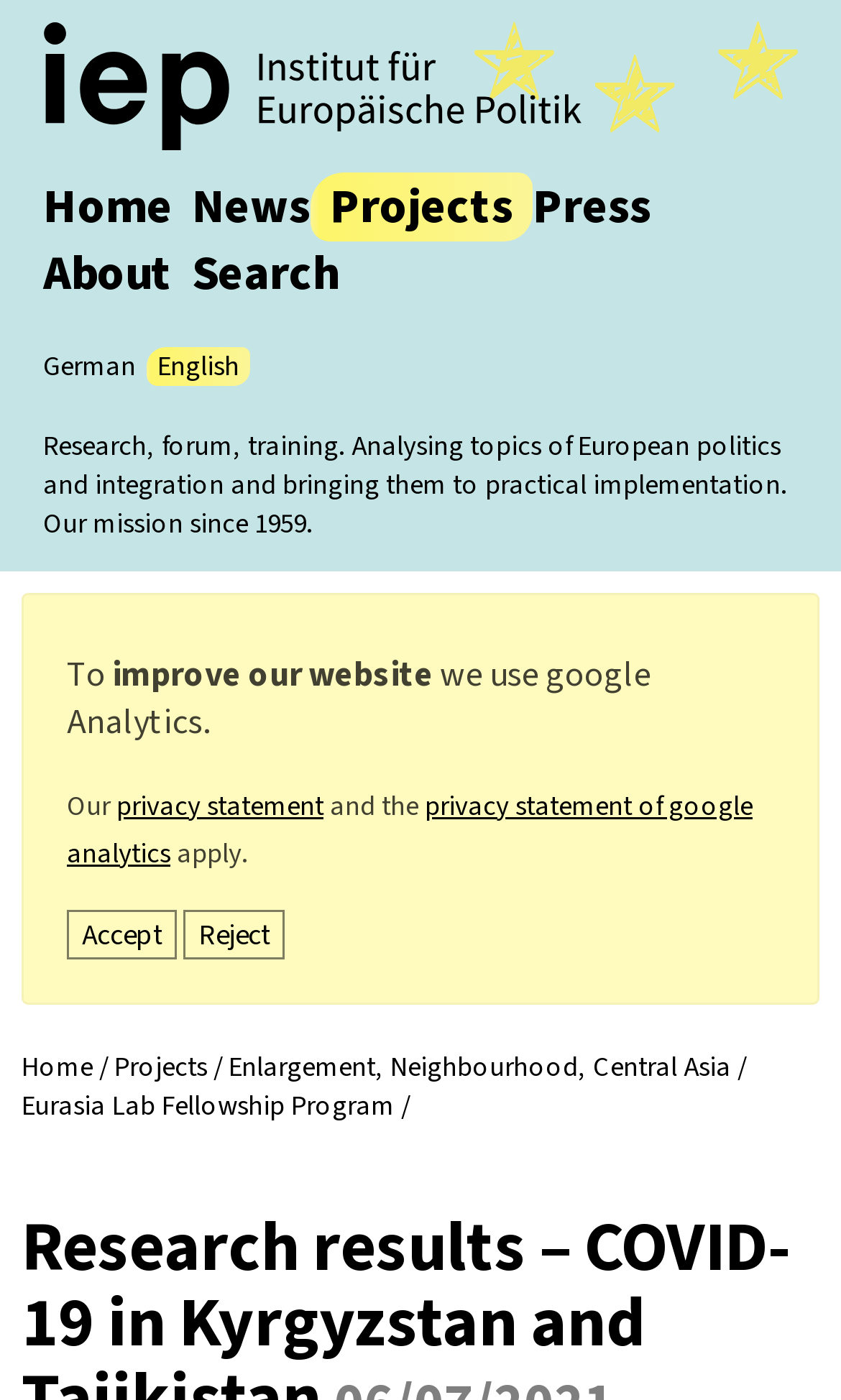Please identify the bounding box coordinates of the area that needs to be clicked to fulfill the following instruction: "go to home page."

[0.028, 0.122, 0.228, 0.172]